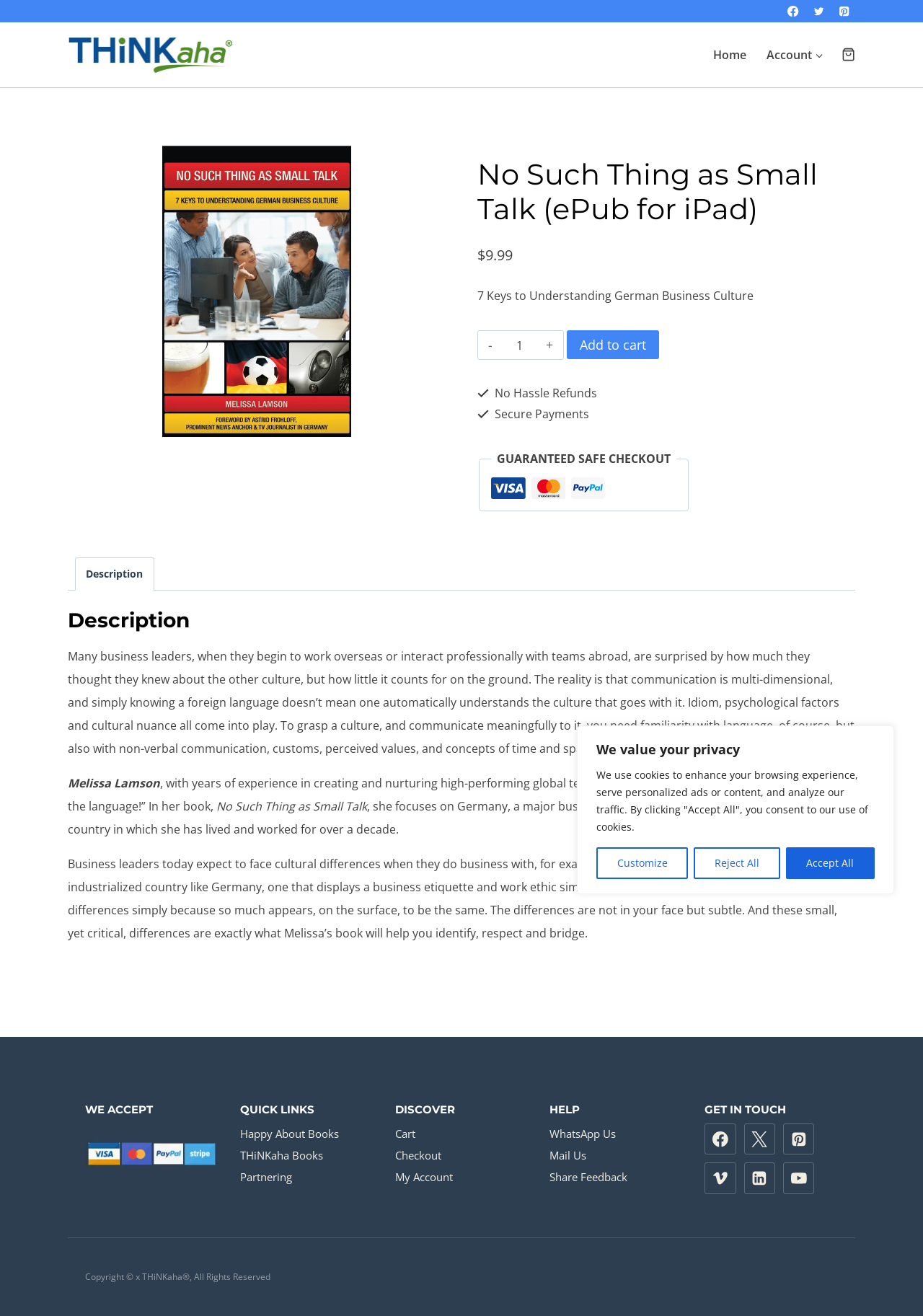Based on the element description, predict the bounding box coordinates (top-left x, top-left y, bottom-right x, bottom-right y) for the UI element in the screenshot: Facebook

[0.847, 0.0, 0.871, 0.017]